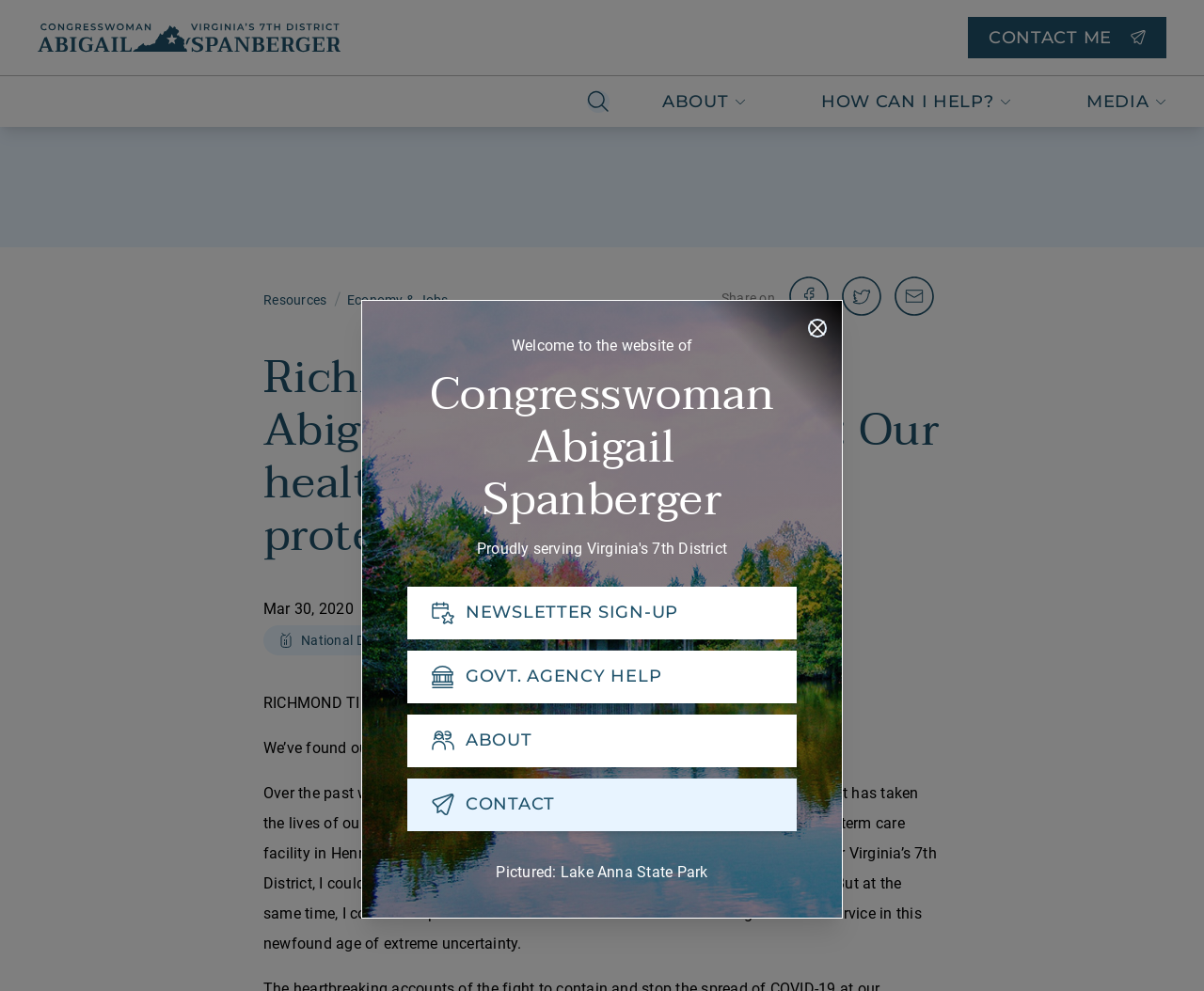Determine the bounding box coordinates of the target area to click to execute the following instruction: "Contact the government agency."

[0.338, 0.657, 0.662, 0.71]